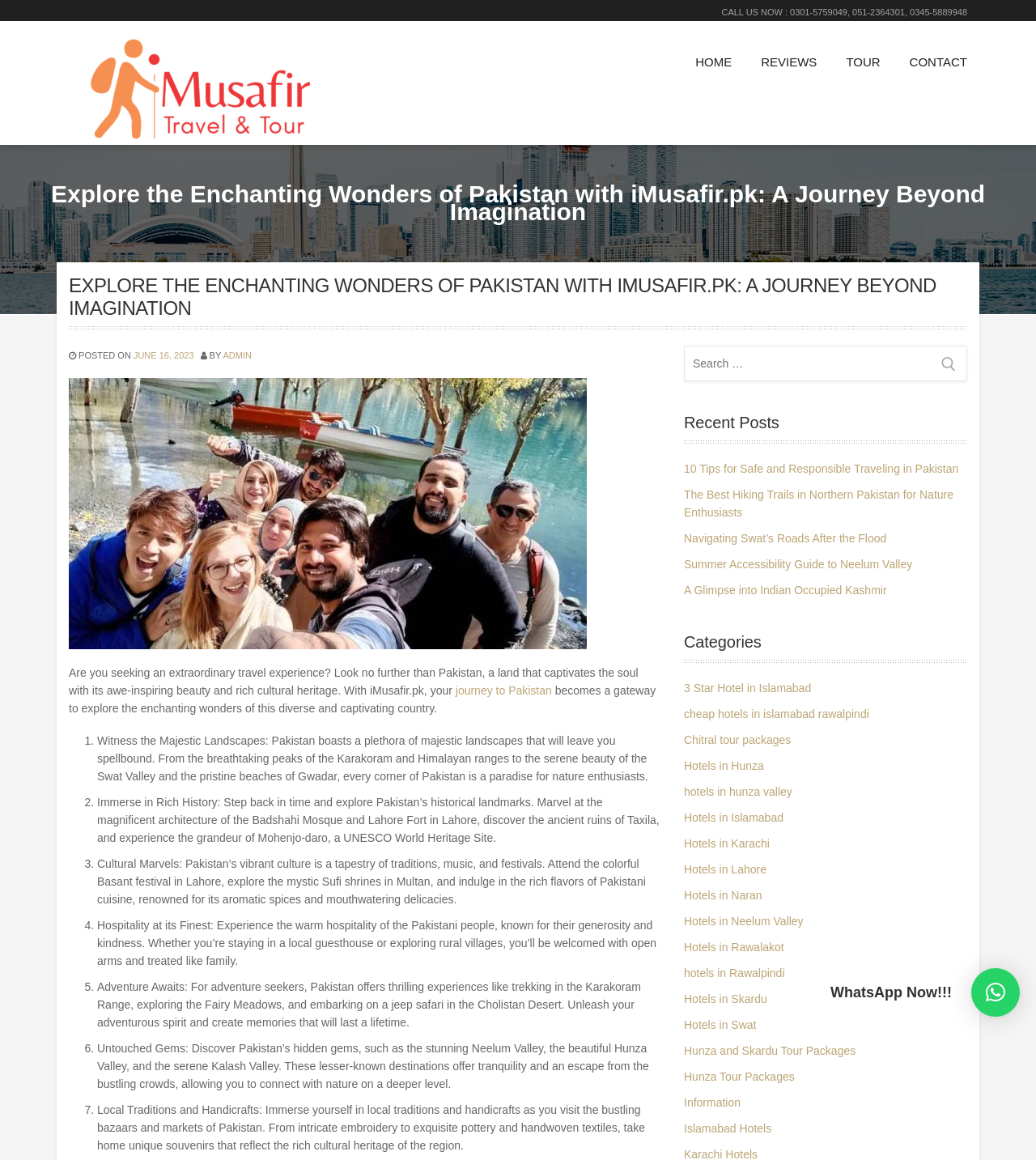What is the purpose of the search box?
Give a comprehensive and detailed explanation for the question.

The search box is a text input field that allows users to search for specific content on the website, which can be found in the 'Search for:' section.